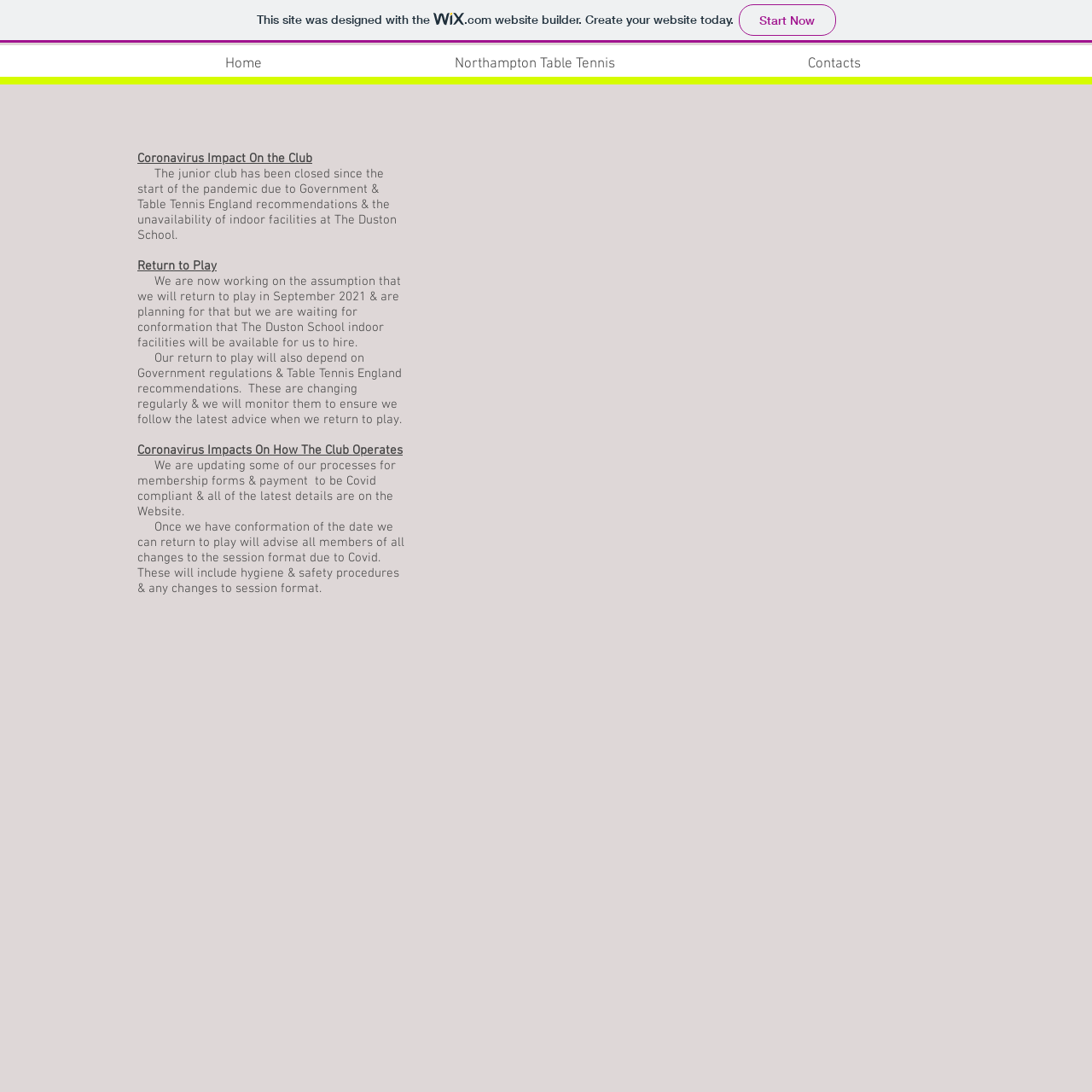What is the name of the table tennis club?
Please provide a single word or phrase as your answer based on the image.

Northampton Junior Table Tennis Club